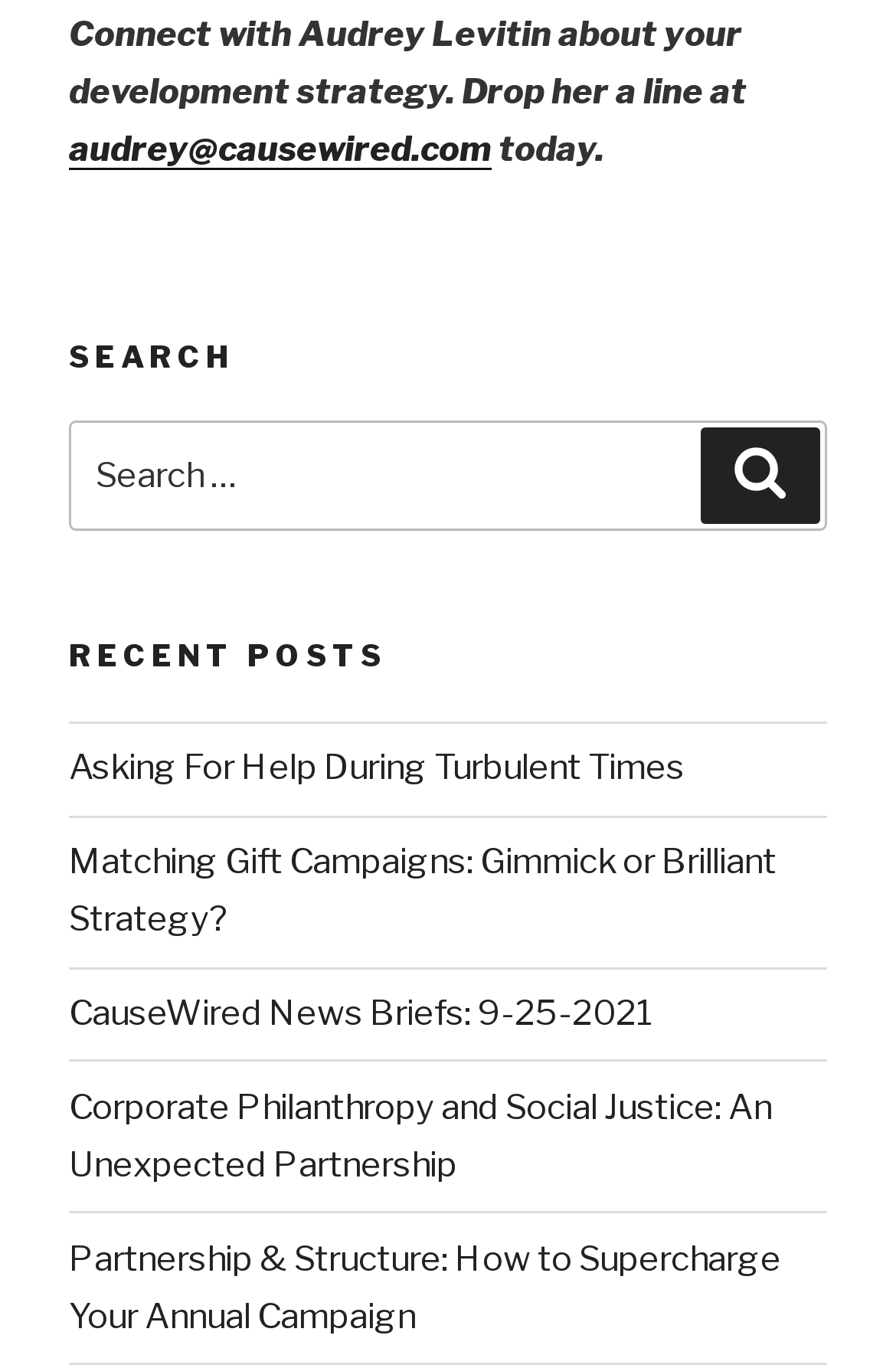Using the provided description: "CauseWired News Briefs: 9-25-2021", find the bounding box coordinates of the corresponding UI element. The output should be four float numbers between 0 and 1, in the format [left, top, right, bottom].

[0.077, 0.726, 0.731, 0.756]